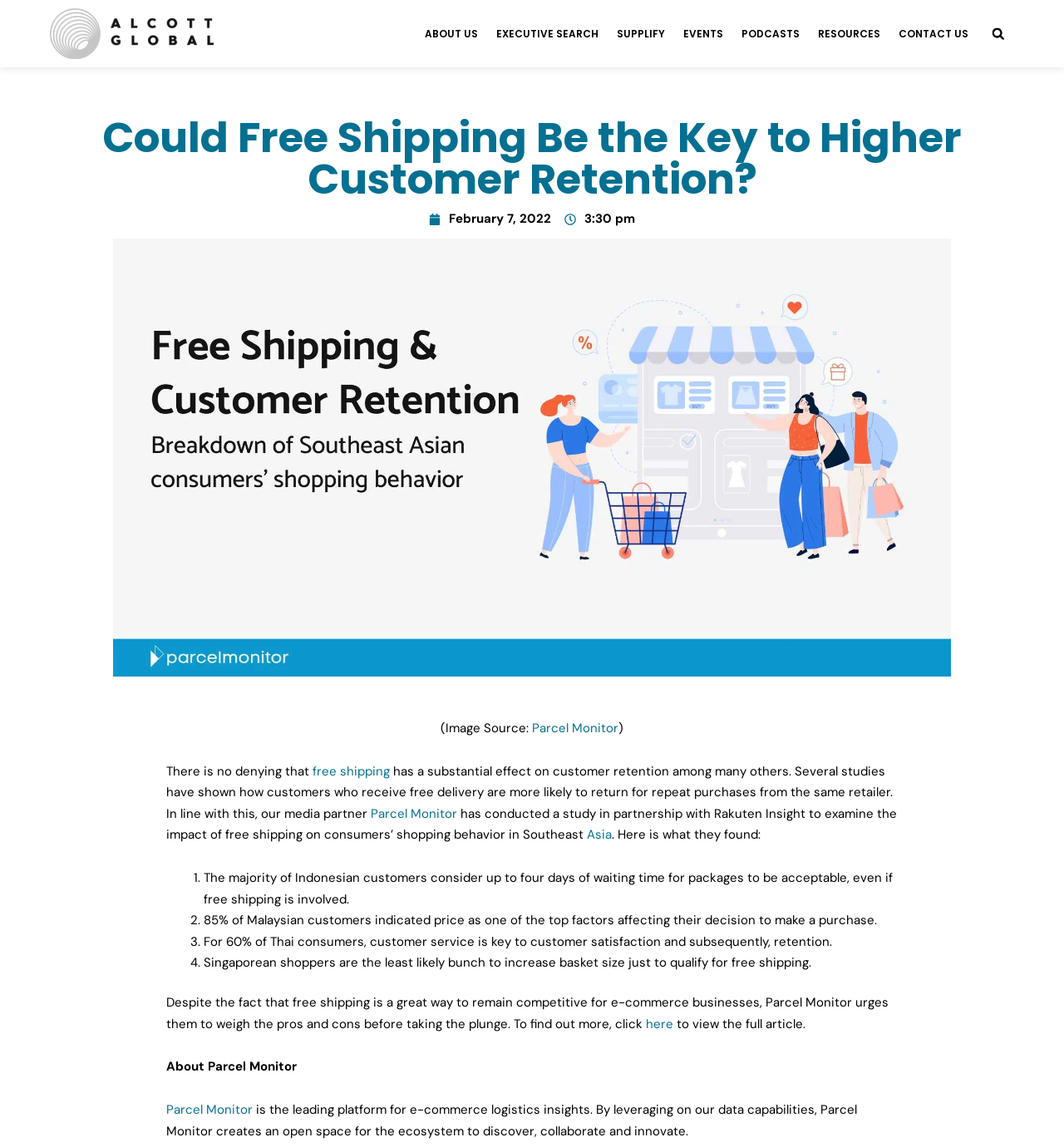Can you pinpoint the bounding box coordinates for the clickable element required for this instruction: "Explore 'Birthday Flowers'"? The coordinates should be four float numbers between 0 and 1, i.e., [left, top, right, bottom].

None